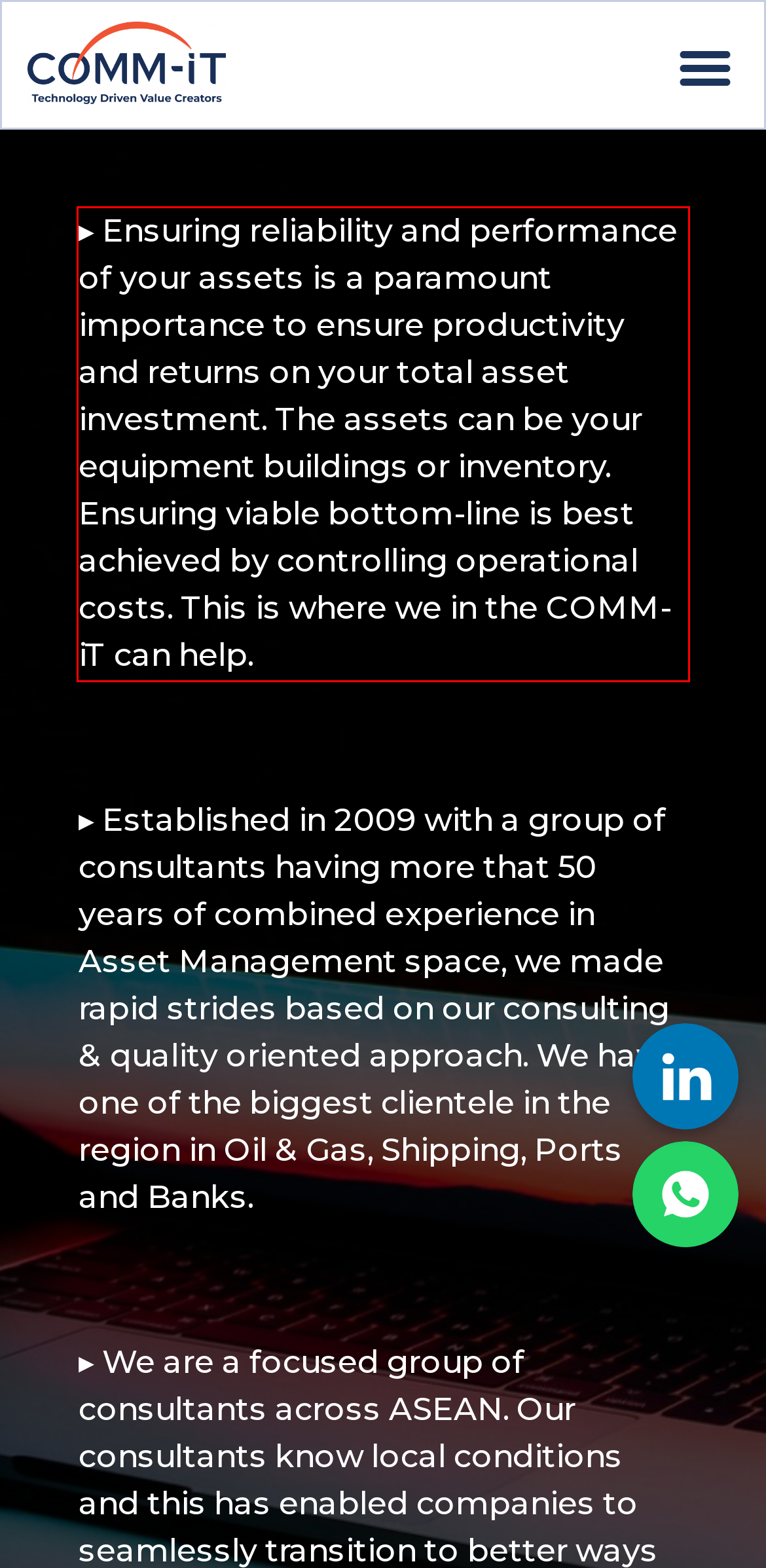You have a screenshot with a red rectangle around a UI element. Recognize and extract the text within this red bounding box using OCR.

▸ Ensuring reliability and performance of your assets is a paramount importance to ensure productivity and returns on your total asset investment. The assets can be your equipment buildings or inventory. Ensuring viable bottom-line is best achieved by controlling operational costs. This is where we in the COMM-iT can help.